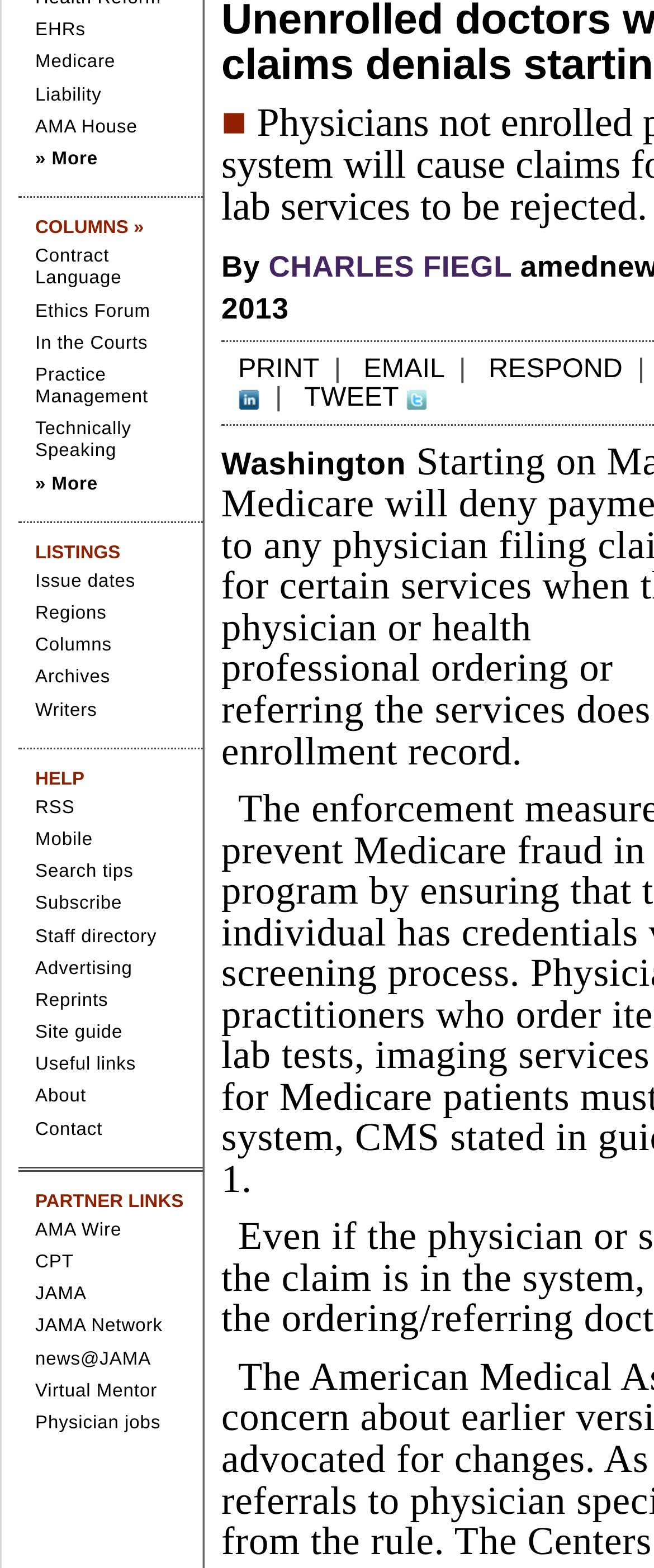Provide the bounding box for the UI element matching this description: "Think Up Themes Ltd".

None